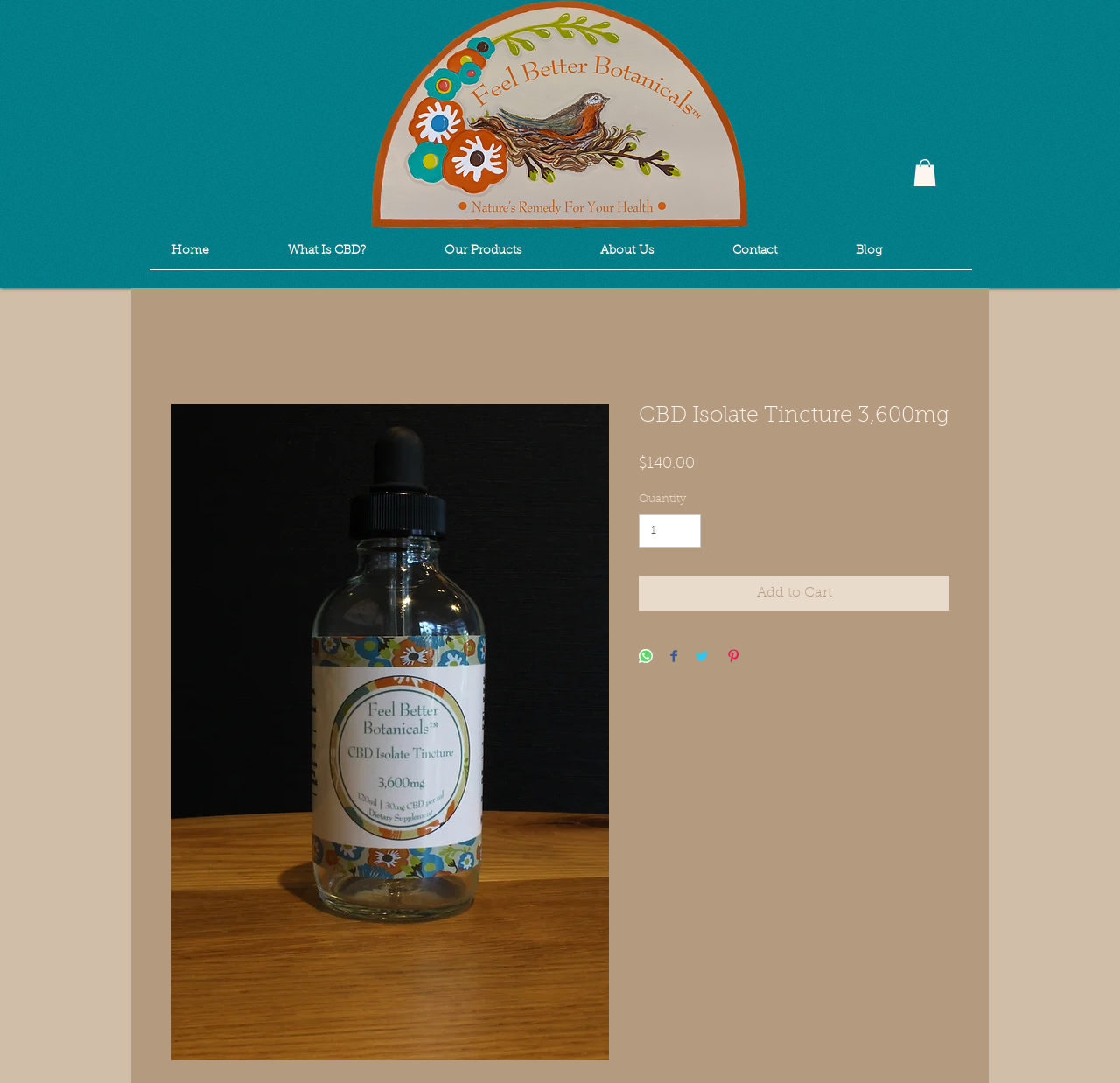Determine the bounding box coordinates of the clickable area required to perform the following instruction: "Go to the Home page". The coordinates should be represented as four float numbers between 0 and 1: [left, top, right, bottom].

[0.118, 0.222, 0.222, 0.242]